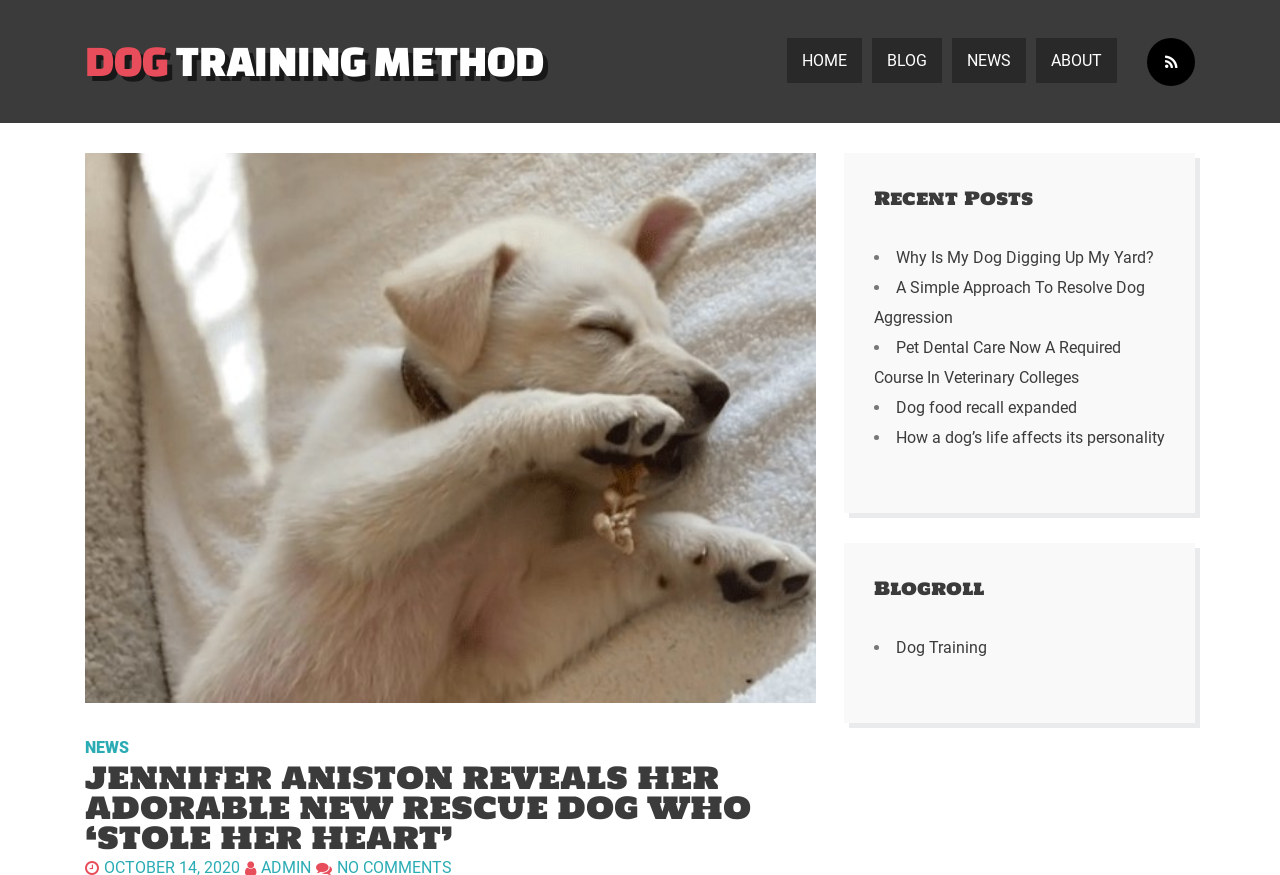Can you find the bounding box coordinates for the element to click on to achieve the instruction: "Explore the 'Recent Posts' section"?

[0.683, 0.209, 0.91, 0.243]